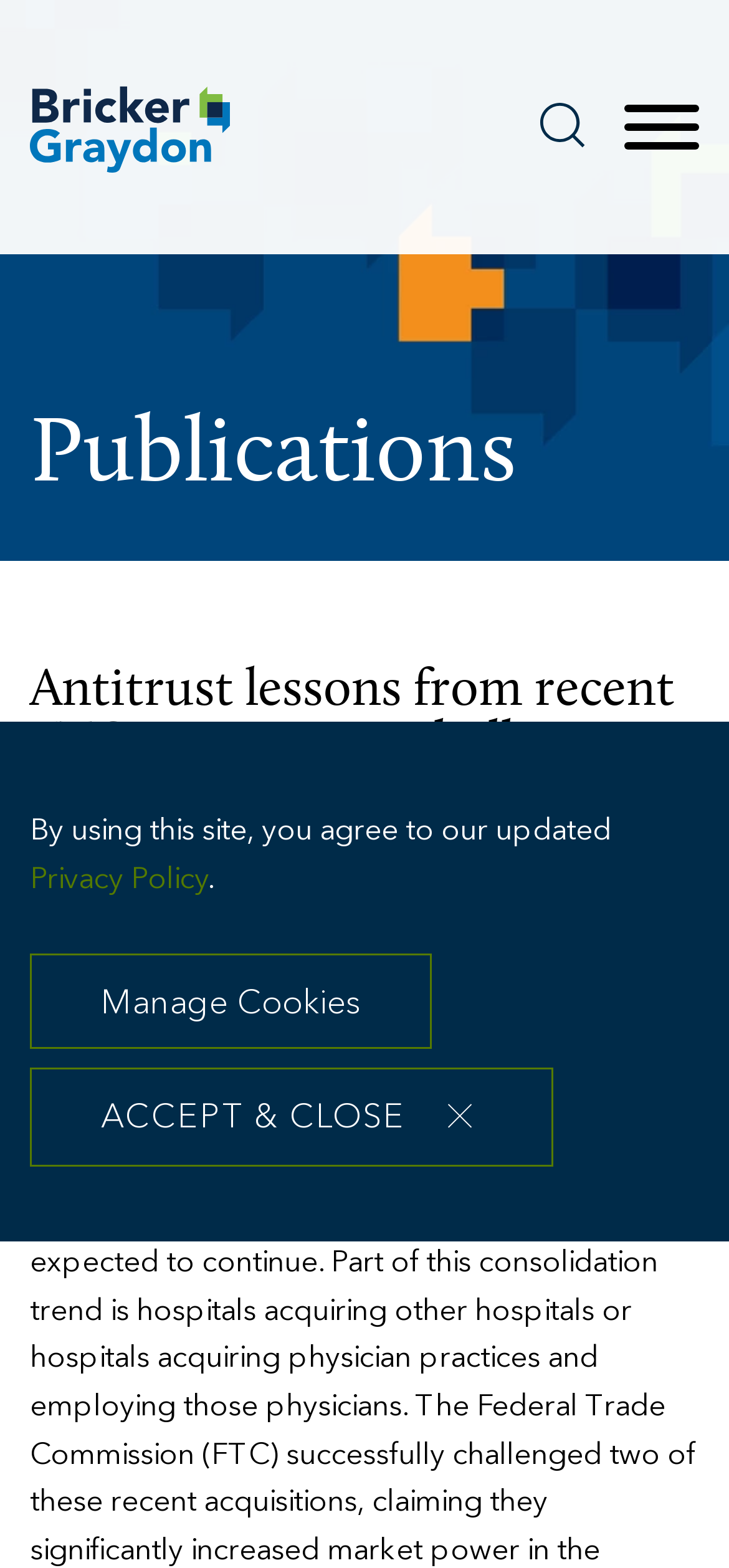Given the element description Search, identify the bounding box coordinates for the UI element on the webpage screenshot. The format should be (top-left x, top-left y, bottom-right x, bottom-right y), with values between 0 and 1.

[0.741, 0.066, 0.803, 0.094]